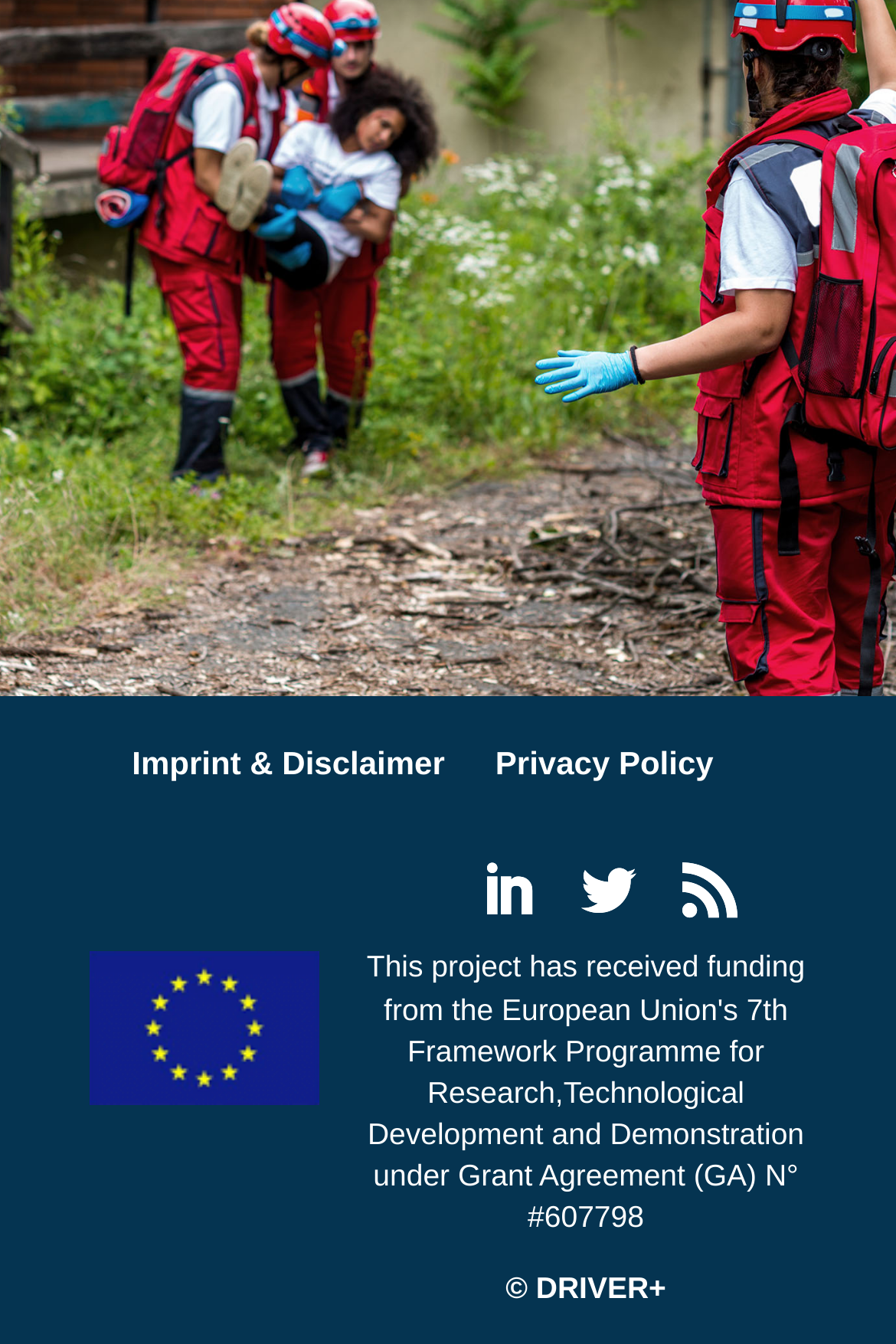What are the two links at the bottom left?
From the image, respond with a single word or phrase.

Imprint & Disclaimer, Privacy Policy